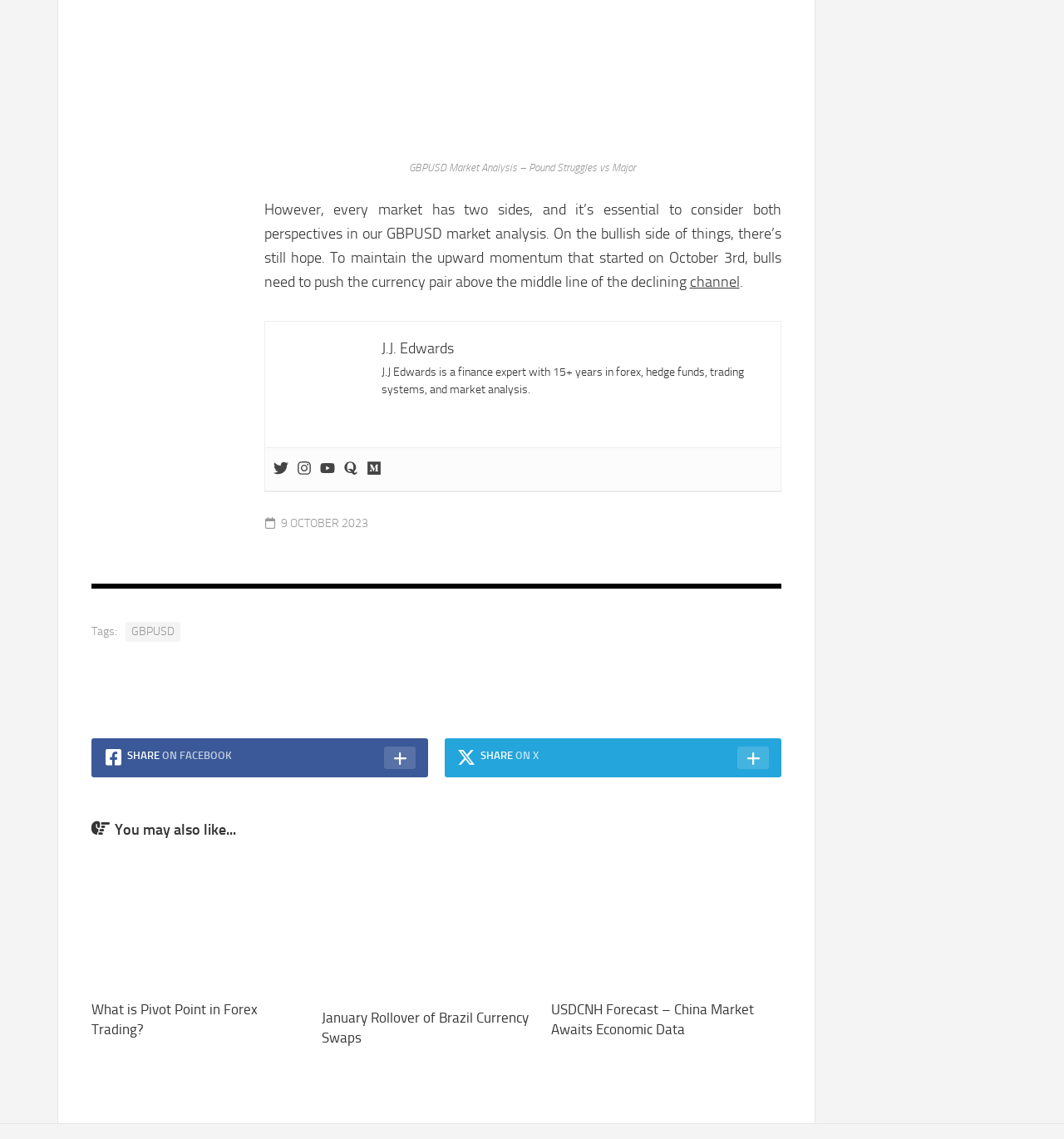Carefully observe the image and respond to the question with a detailed answer:
What are the social media platforms where the author is present?

The social media platforms can be found in the links 'Twitter', 'Instagram', 'Youtube', 'Quora', and 'Medium' which are located below the author's information.